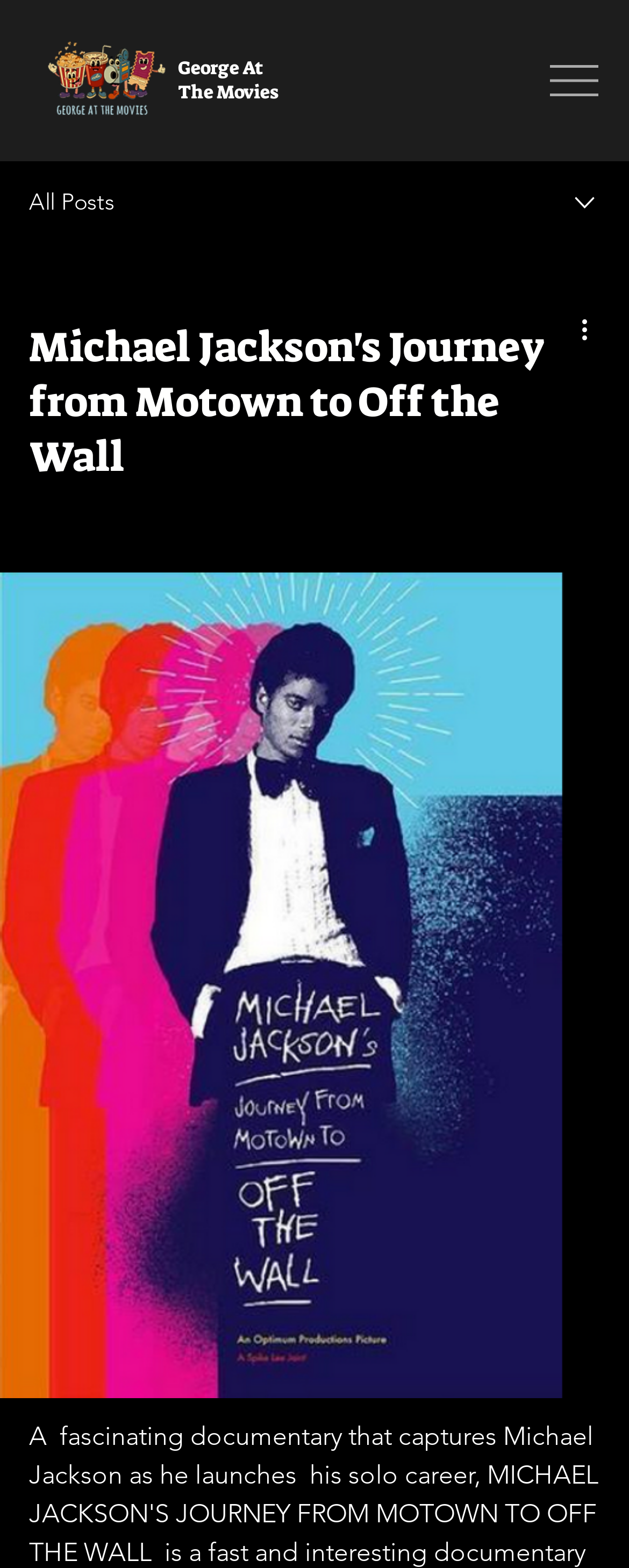For the element described, predict the bounding box coordinates as (top-left x, top-left y, bottom-right x, bottom-right y). All values should be between 0 and 1. Element description: parent_node: George At

[0.873, 0.036, 0.95, 0.067]